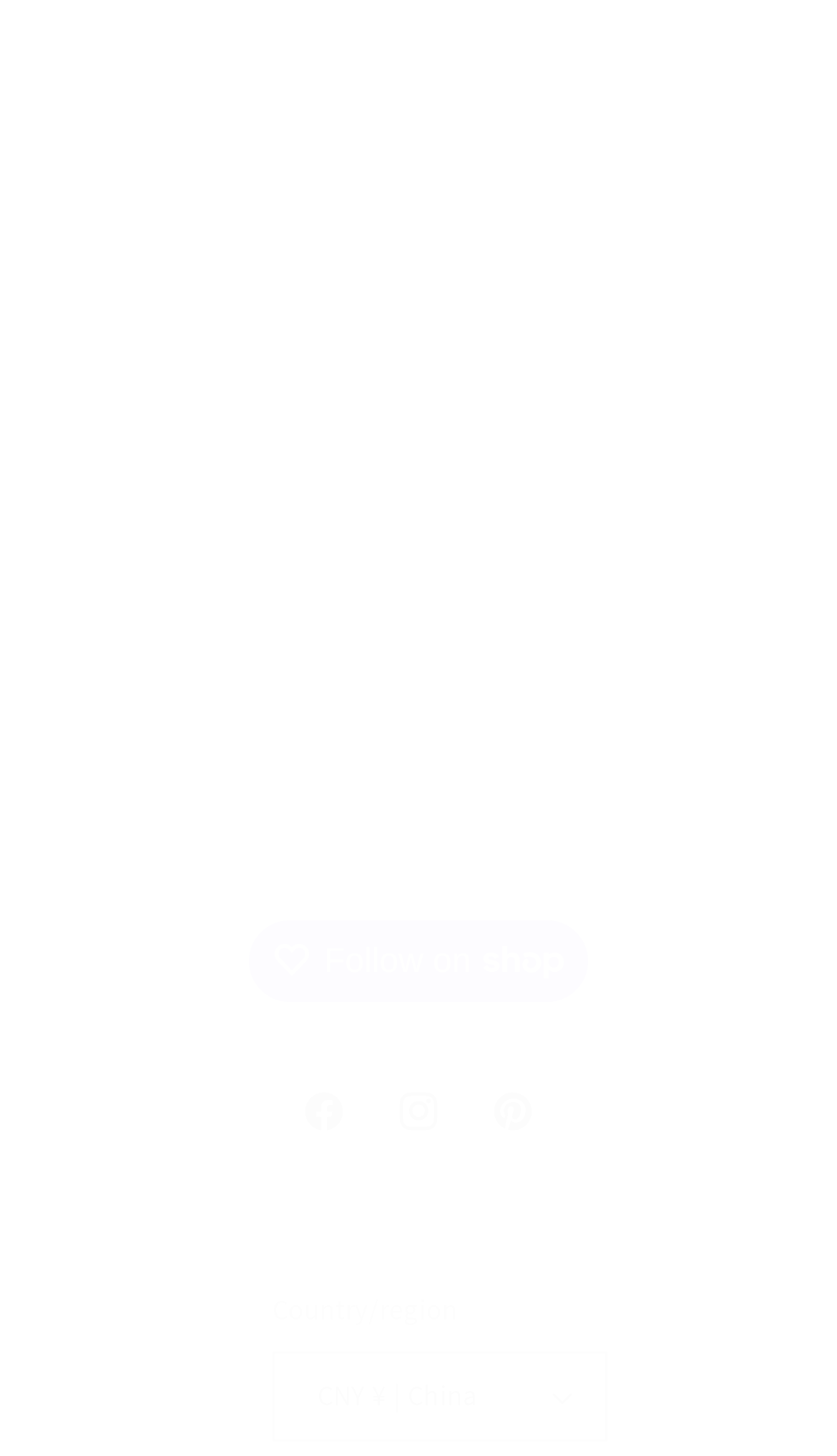What is the company's registered country?
Utilize the image to construct a detailed and well-explained answer.

The company's registered country can be found in the 'Company Details' section. There is a StaticText element with the text 'Registered in England & Wales'.